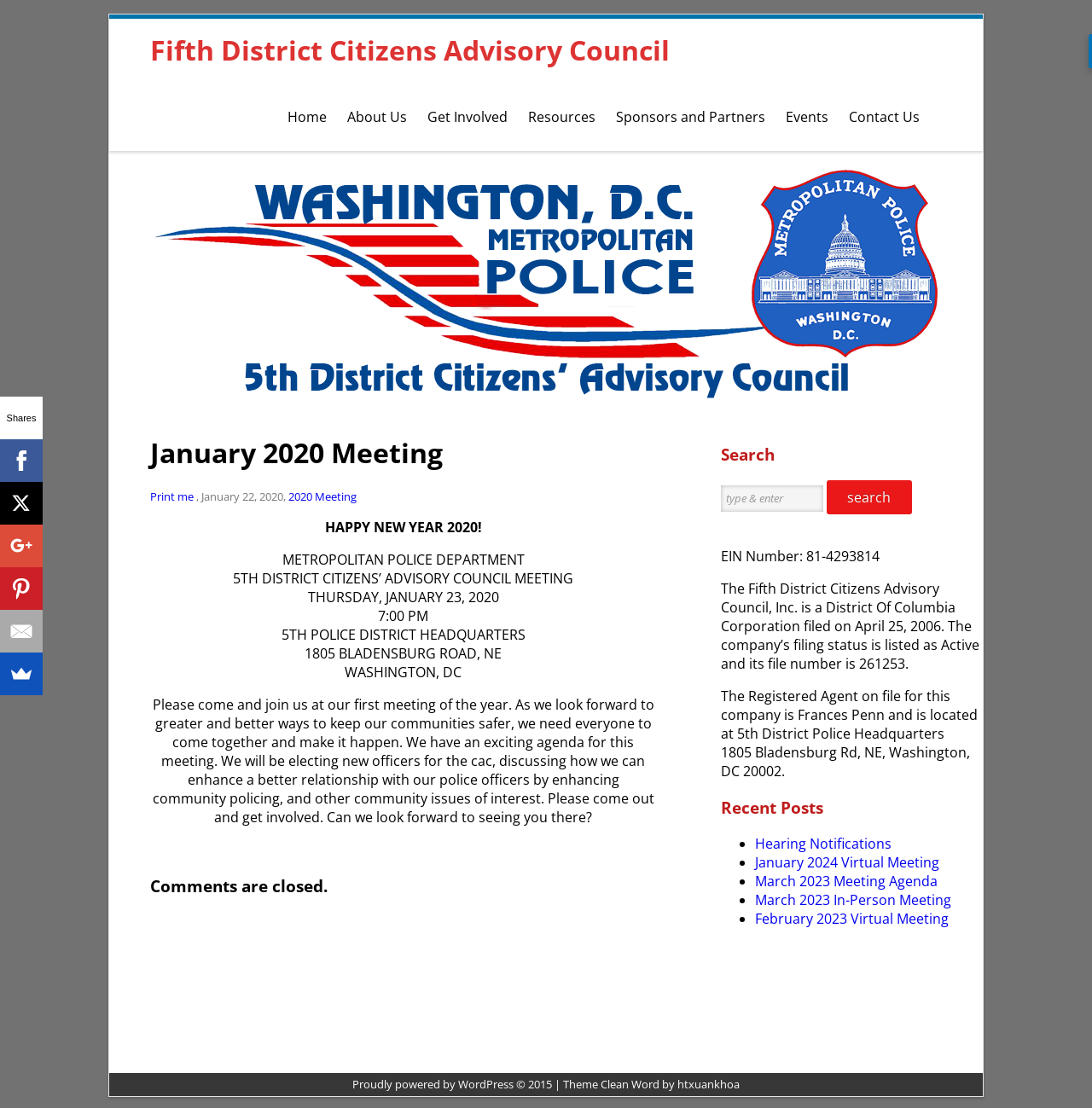Indicate the bounding box coordinates of the element that must be clicked to execute the instruction: "Click the 'Home' link". The coordinates should be given as four float numbers between 0 and 1, i.e., [left, top, right, bottom].

[0.263, 0.097, 0.299, 0.114]